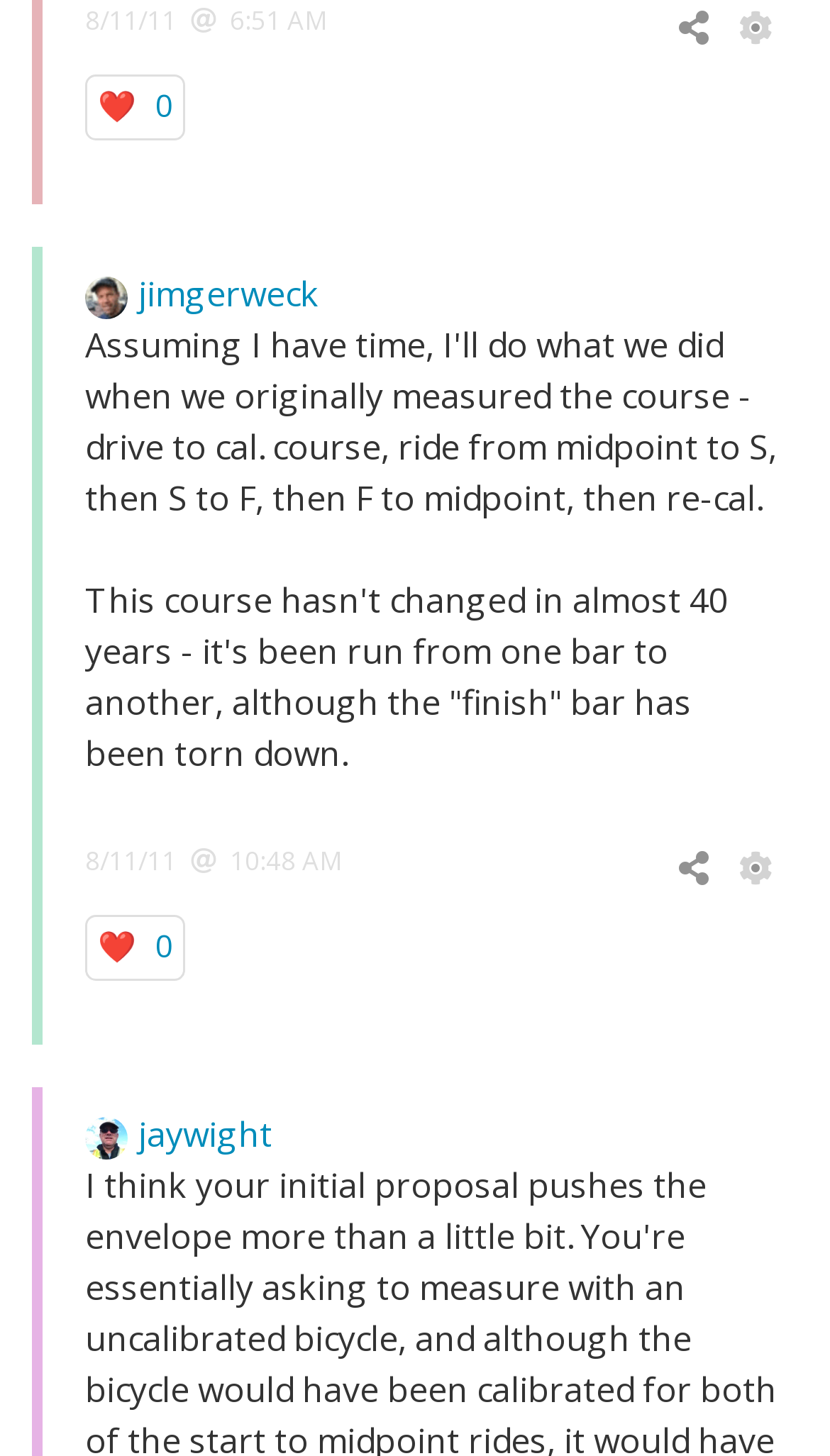How many users are mentioned in the article?
Offer a detailed and full explanation in response to the question.

I counted the number of user mentions in the article by looking at the links with user names, such as 'jimgerweck' and 'jaywight', and found that there are two users mentioned.